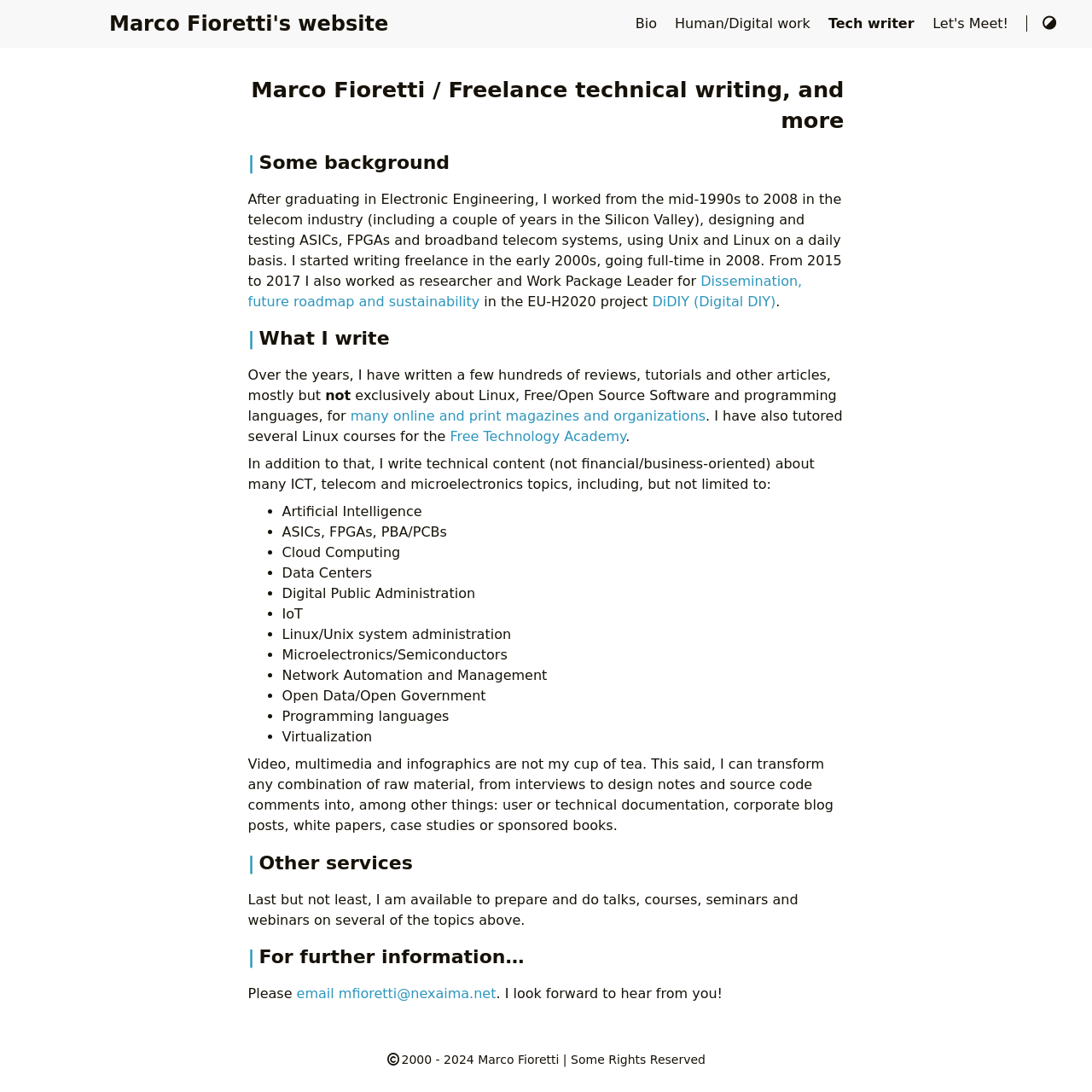Identify and provide the text of the main header on the webpage.

Marco Fioretti / Freelance technical writing, and more